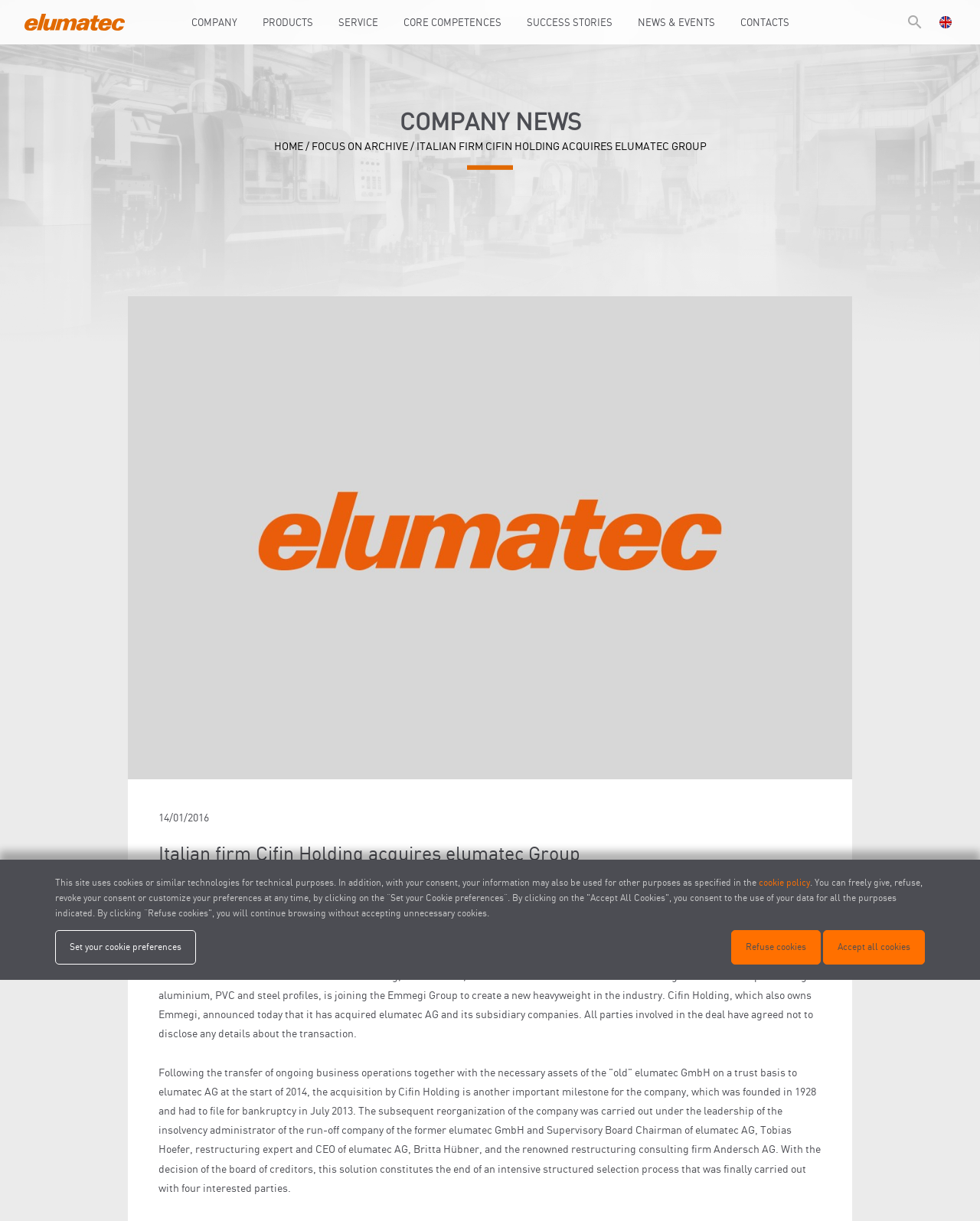Please determine the bounding box coordinates of the element's region to click in order to carry out the following instruction: "Click on the FOCUS ON ARCHIVE link". The coordinates should be four float numbers between 0 and 1, i.e., [left, top, right, bottom].

[0.318, 0.113, 0.416, 0.126]